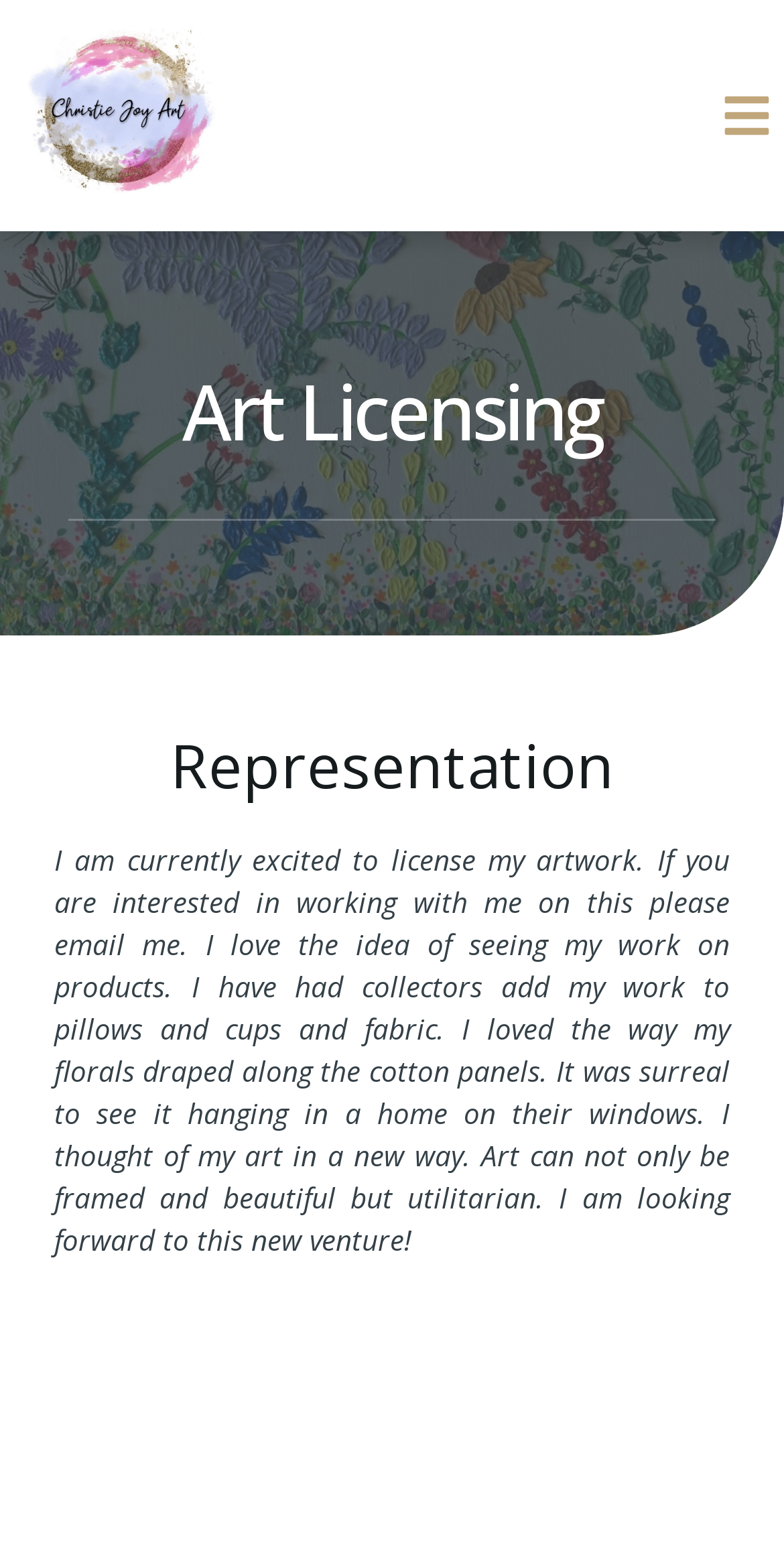Provide the bounding box coordinates in the format (top-left x, top-left y, bottom-right x, bottom-right y). All values are floating point numbers between 0 and 1. Determine the bounding box coordinate of the UI element described as: Menu

[0.904, 0.05, 1.0, 0.099]